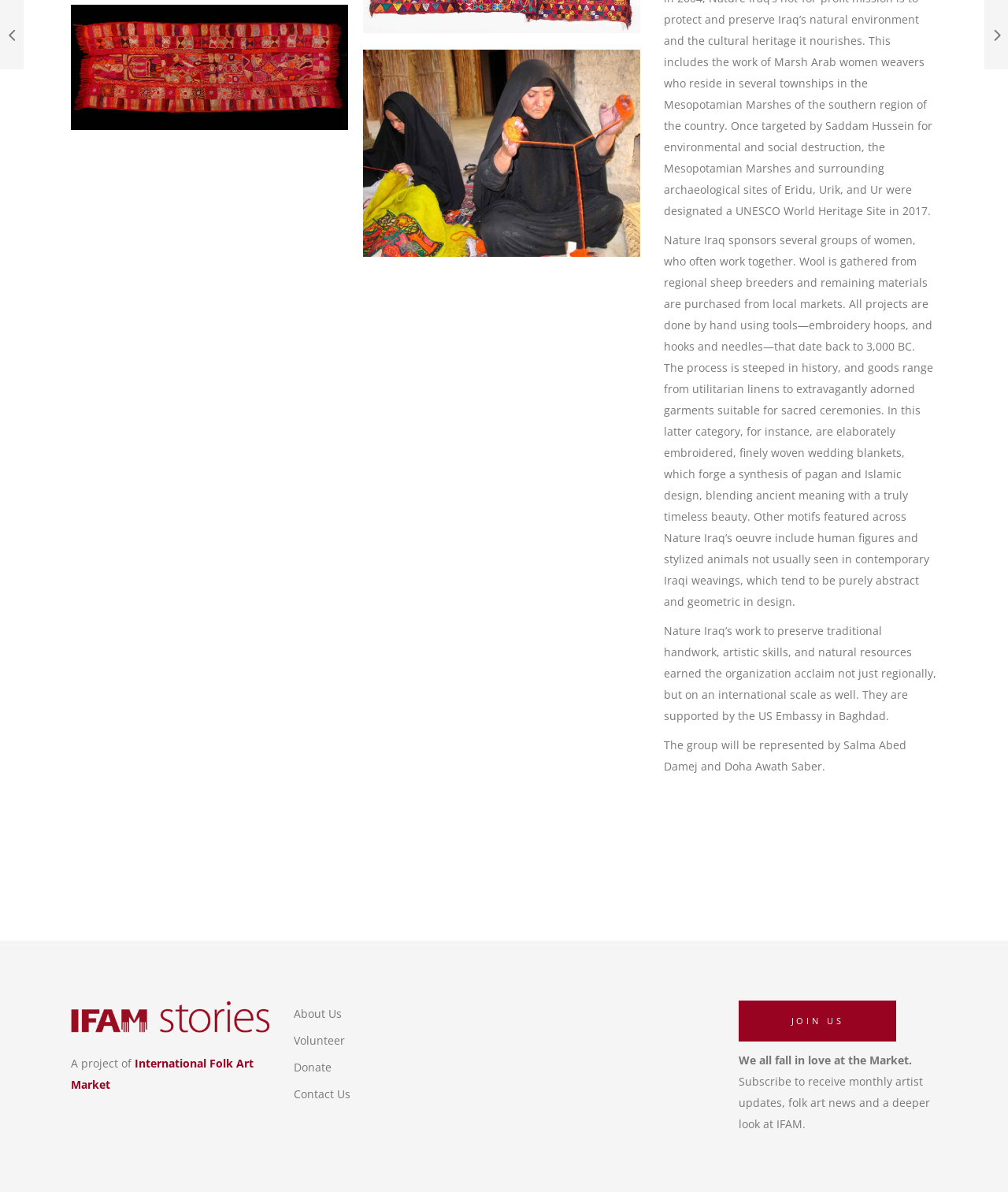Using the description: "Donate", determine the UI element's bounding box coordinates. Ensure the coordinates are in the format of four float numbers between 0 and 1, i.e., [left, top, right, bottom].

[0.291, 0.889, 0.329, 0.901]